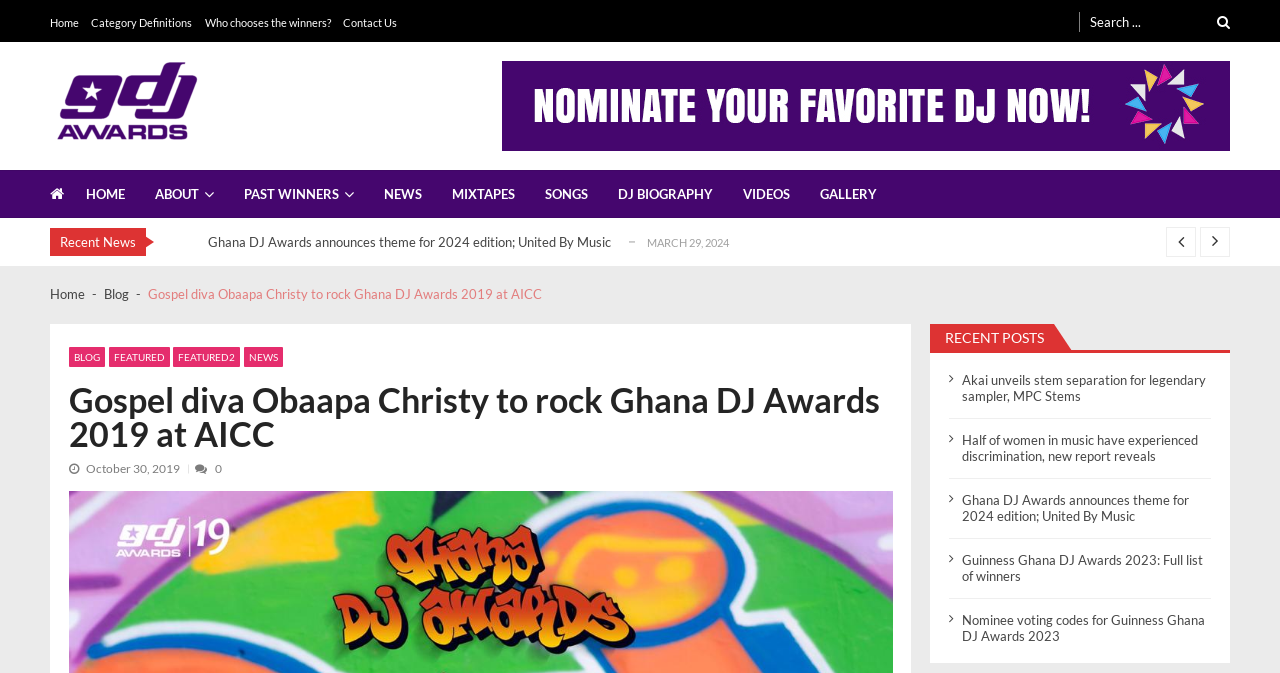Find the bounding box coordinates for the element described here: "Guinness Ghana DJ Awards".

[0.039, 0.224, 0.246, 0.257]